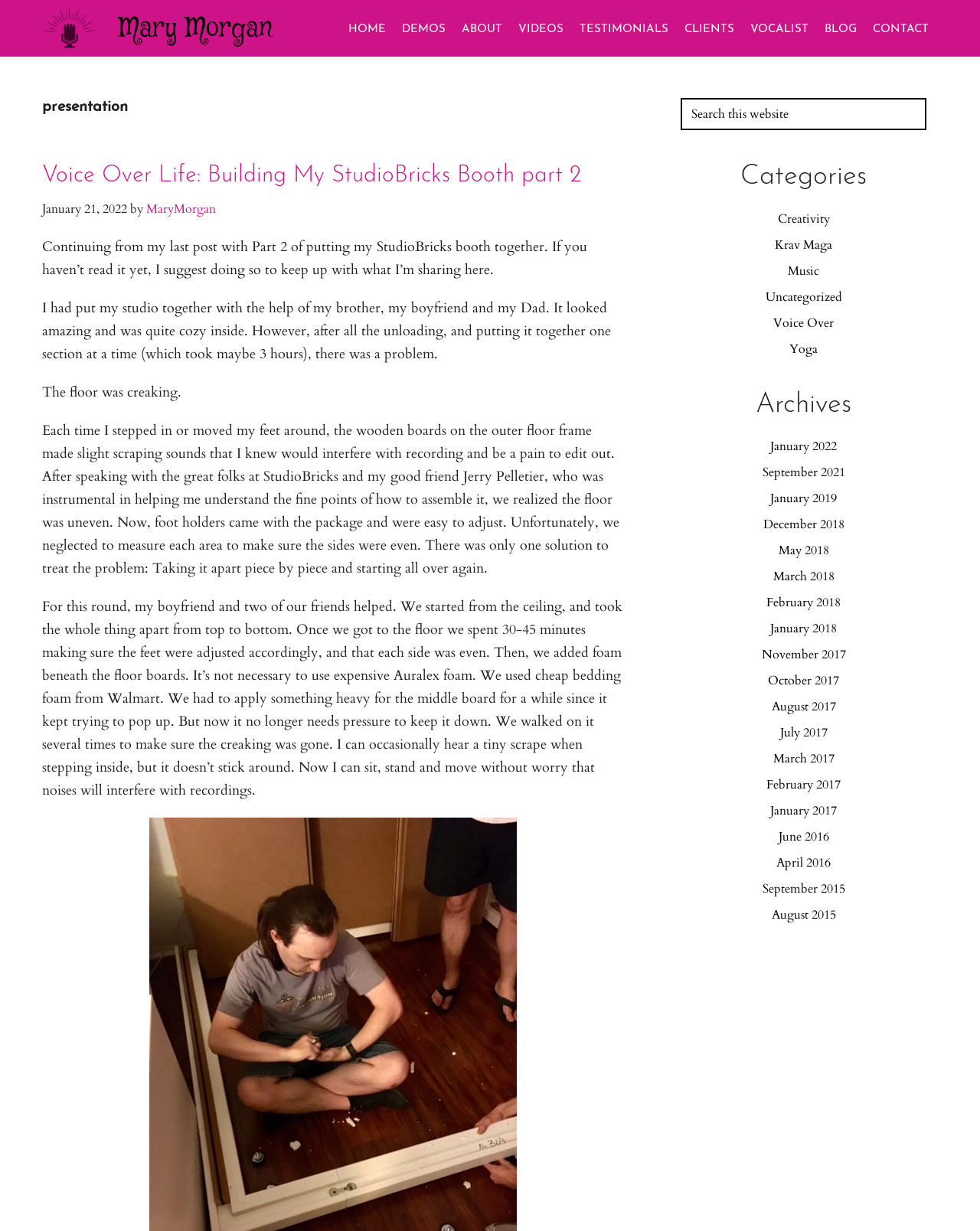Please identify the bounding box coordinates for the region that you need to click to follow this instruction: "check Copyright information".

None